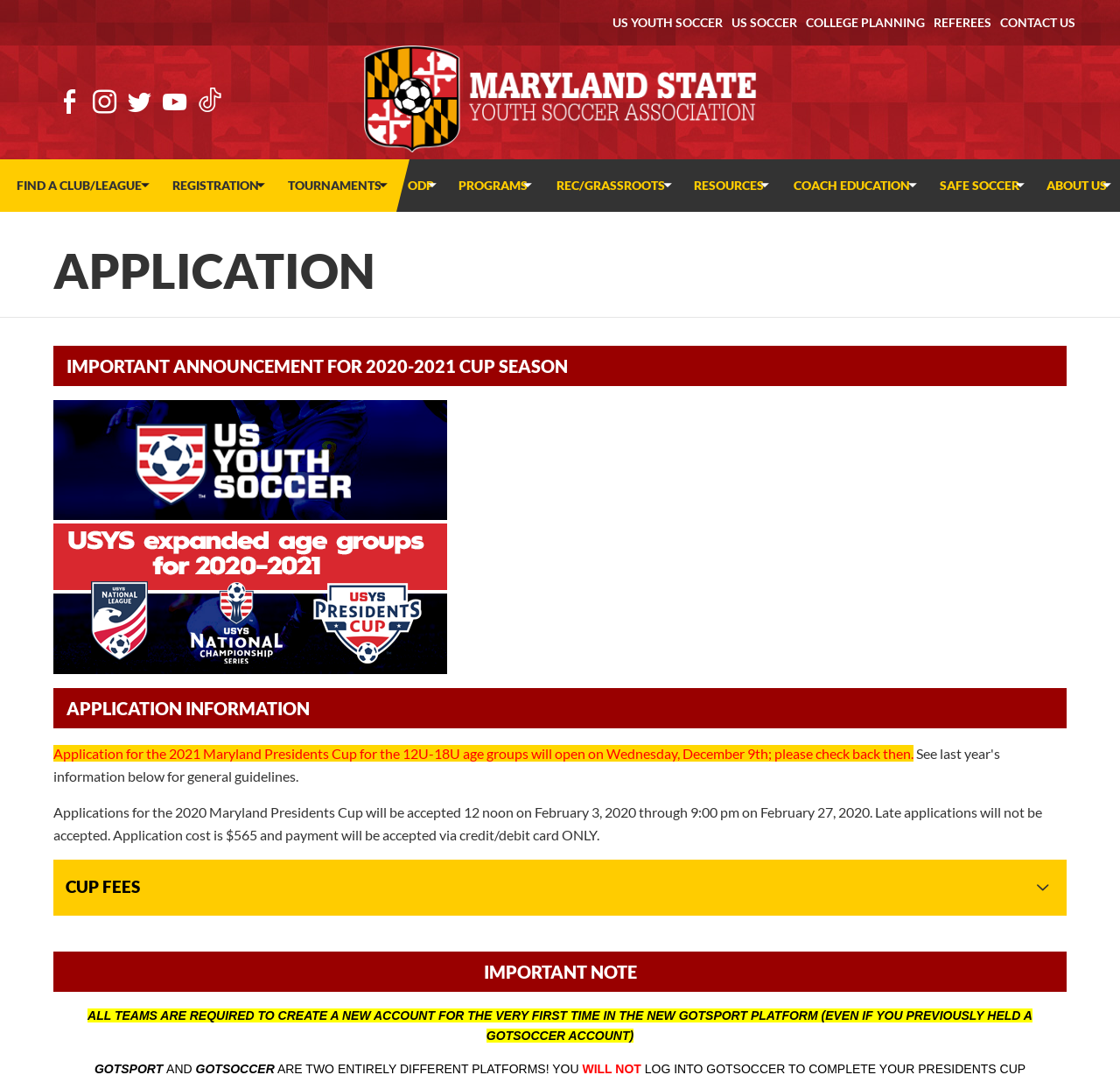Find the bounding box coordinates of the clickable area required to complete the following action: "Click on the CUP FEES tab".

[0.048, 0.795, 0.952, 0.846]